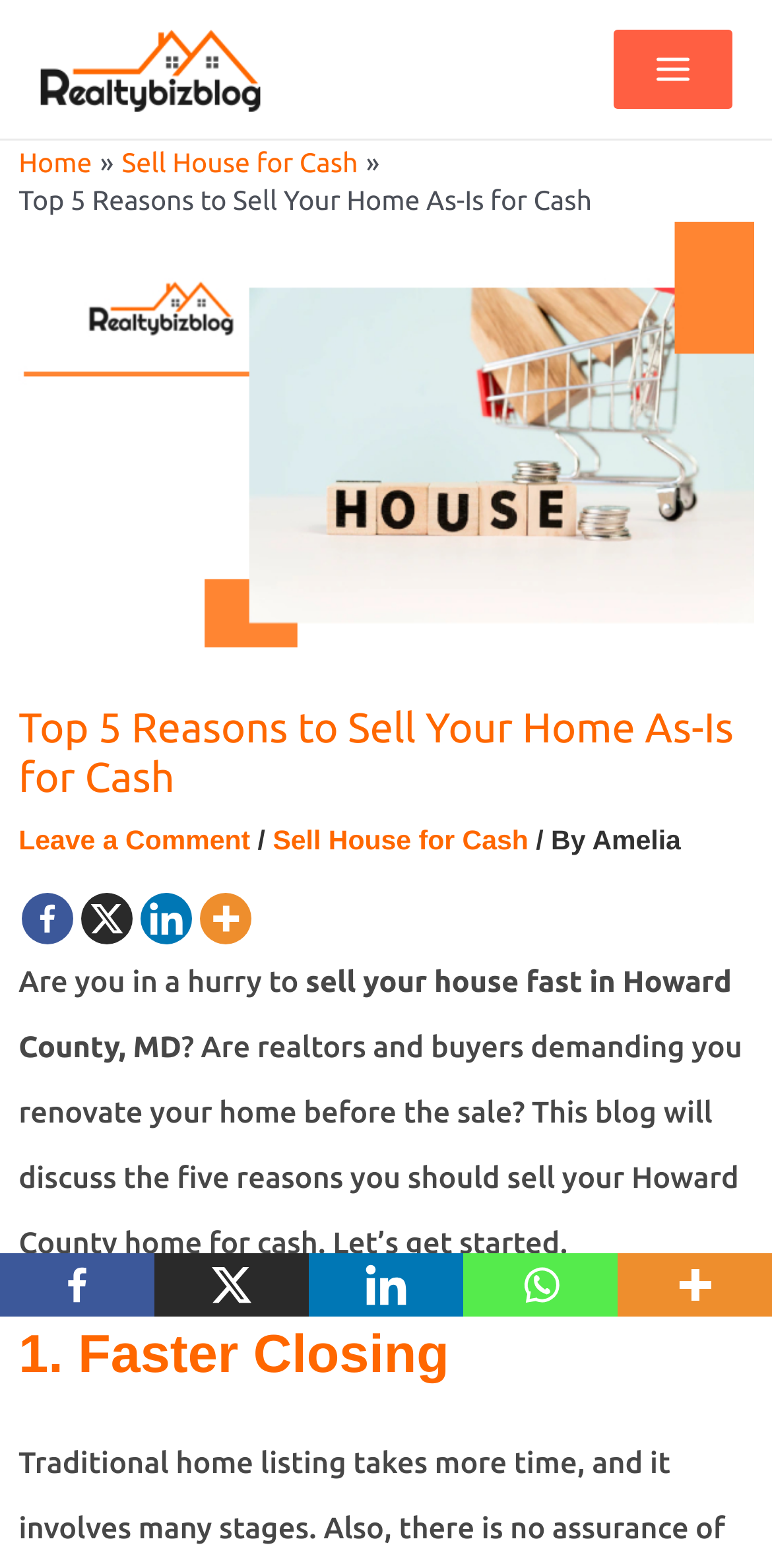Find the bounding box coordinates of the area that needs to be clicked in order to achieve the following instruction: "Open the Main Menu". The coordinates should be specified as four float numbers between 0 and 1, i.e., [left, top, right, bottom].

[0.795, 0.019, 0.949, 0.07]